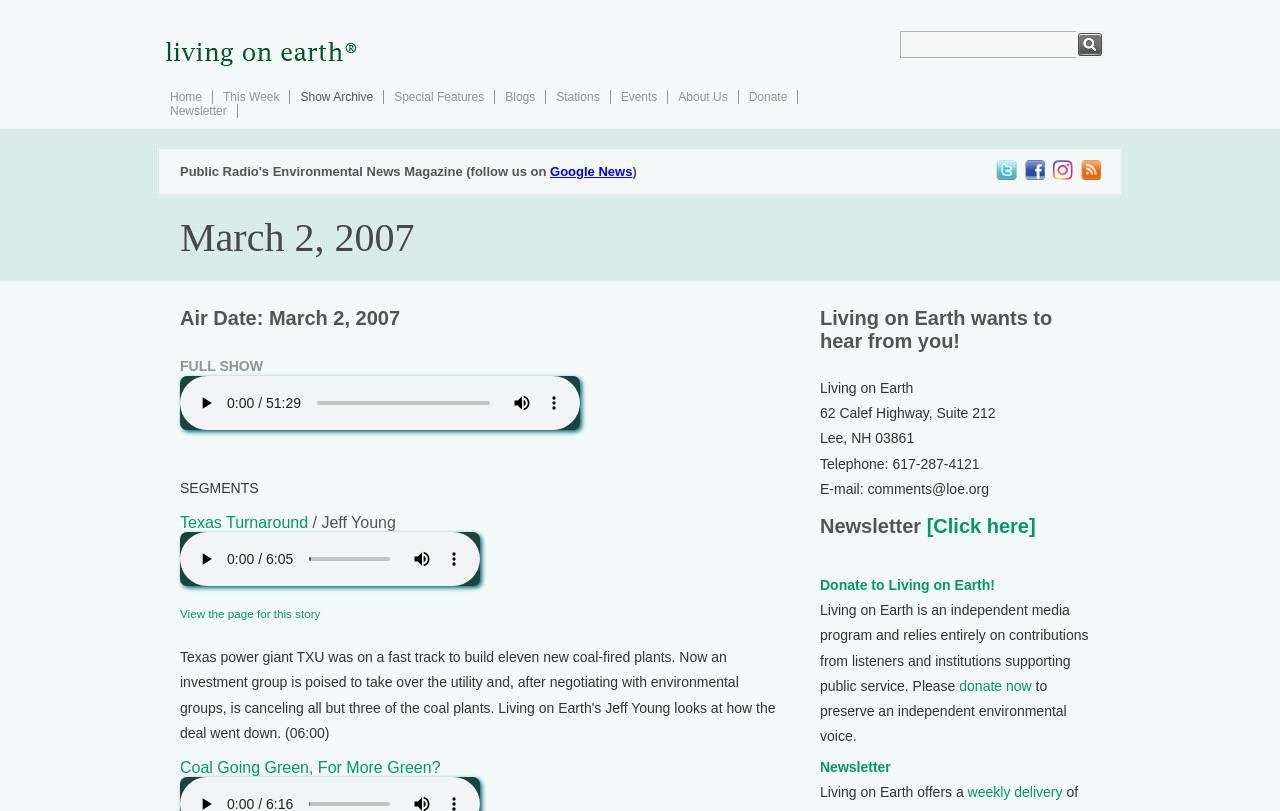Utilize the details in the image to thoroughly answer the following question: How can users contact Living on Earth?

I found the answer by looking at the static text 'Telephone: 617-287-4121' and 'E-mail: comments@loe.org' which are located in the section 'Living on Earth wants to hear from you!'.